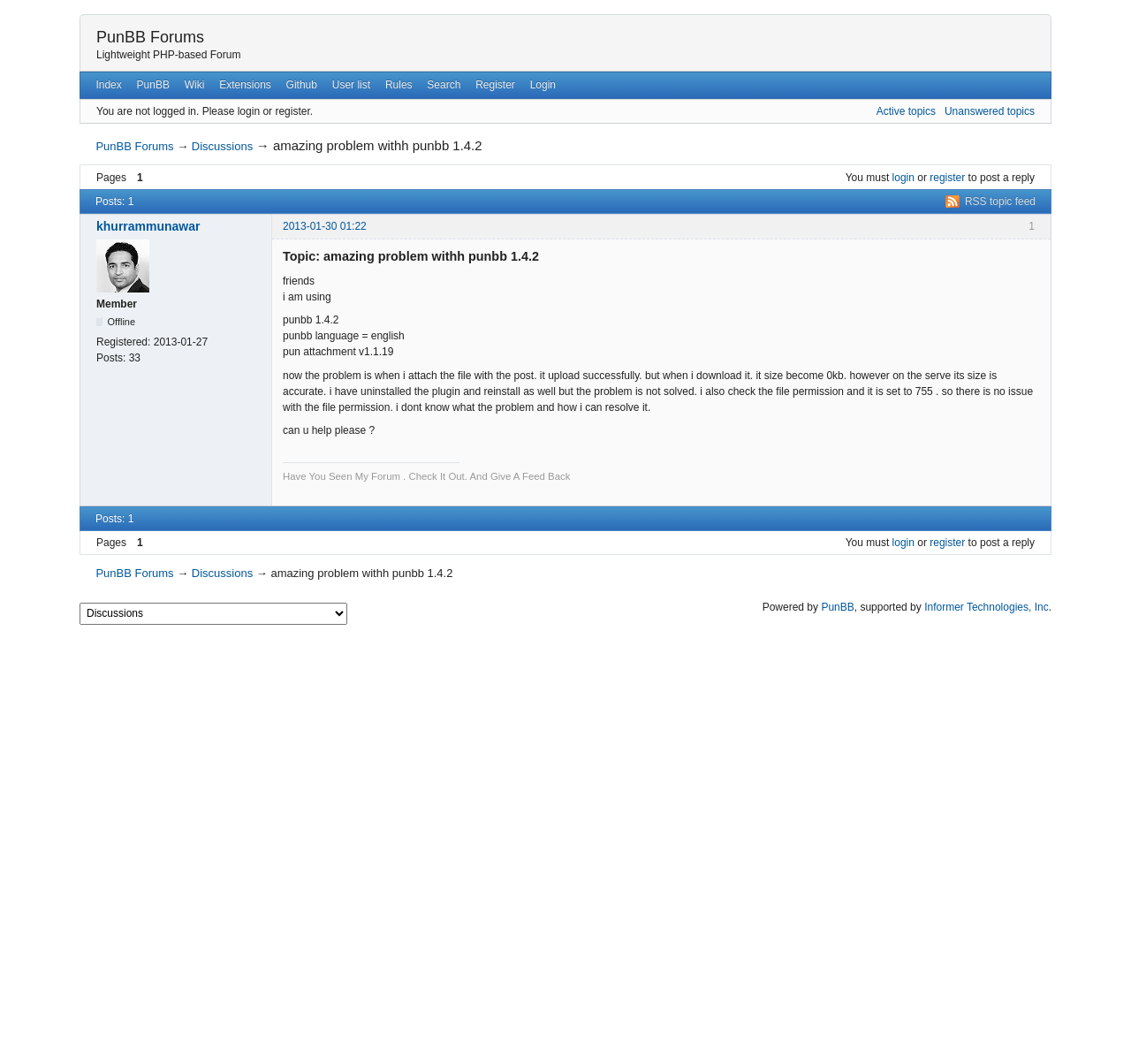Based on the element description: "2013-01-30 01:22", identify the UI element and provide its bounding box coordinates. Use four float numbers between 0 and 1, [left, top, right, bottom].

[0.25, 0.207, 0.324, 0.219]